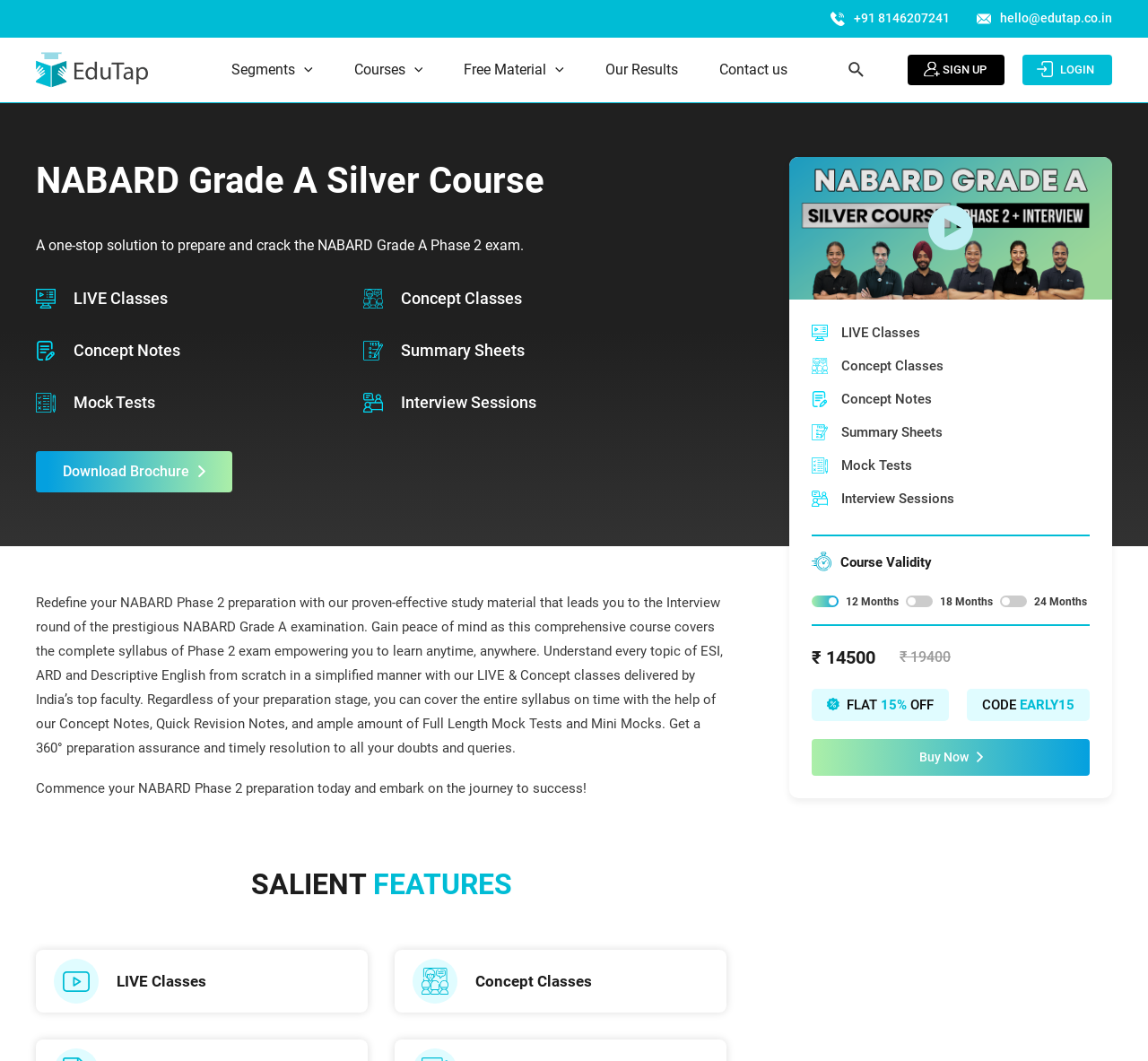Based on the description "parent_node: Courses aria-label="Menu Toggle"", find the bounding box of the specified UI element.

[0.353, 0.055, 0.368, 0.077]